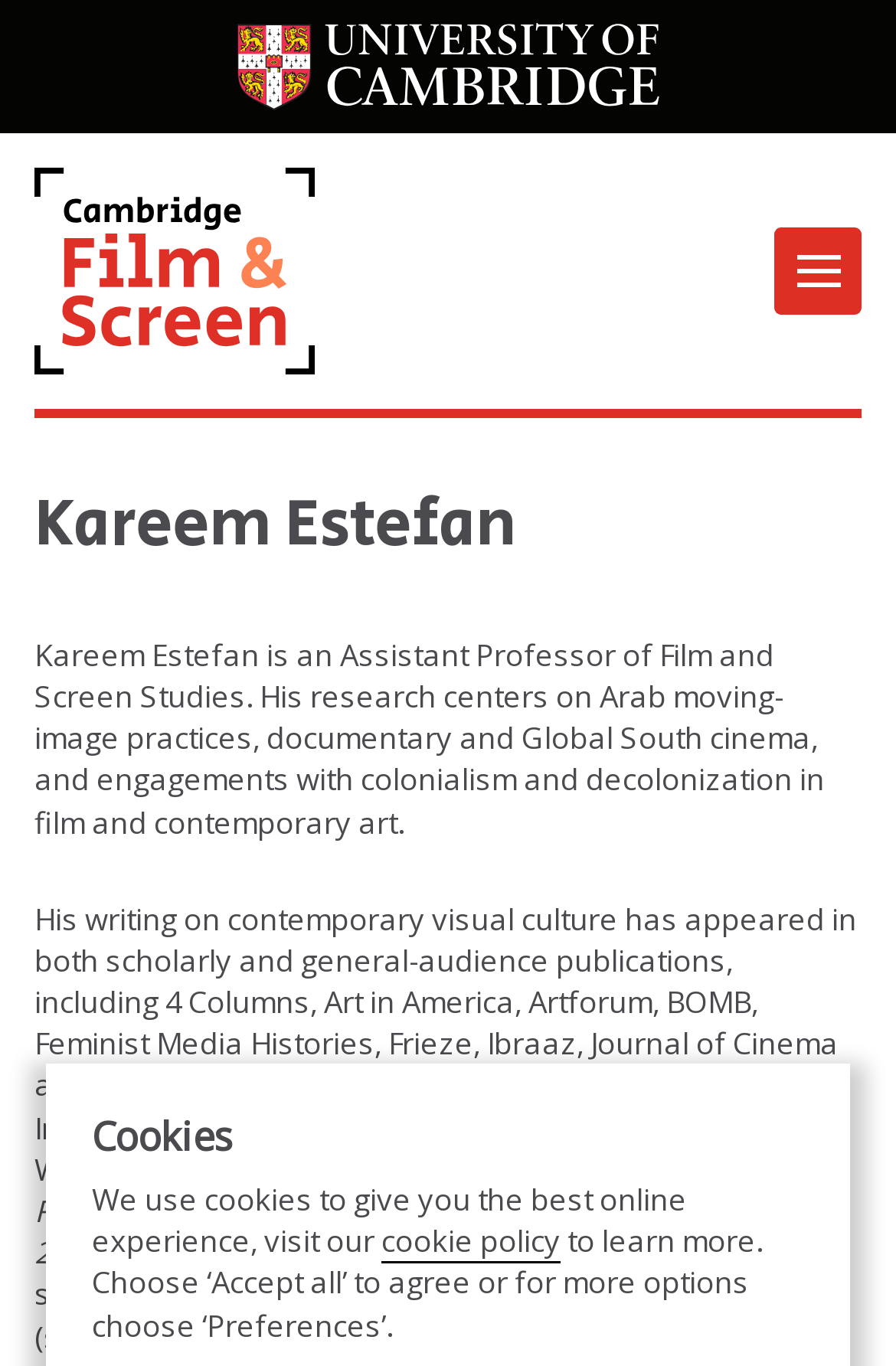Describe the webpage in detail, including text, images, and layout.

The webpage is about Kareem Estefan, an Assistant Professor of Film and Screen Studies. At the top, there is a link and an image, both of which are horizontally centered and take up about half of the screen width. Below this, on the left side, there is a link to "Cambridge Film & Screen" accompanied by an image. 

The main content of the page is divided into sections. The first section is a header with the name "Kareem Estefan" in a larger font. Below this, there is a paragraph describing Kareem Estefan's research focus and his position as an Assistant Professor. 

The next section is a longer paragraph detailing his writing experience and publications. This is followed by another section mentioning a book he co-edited, "Assuming Boycott: Resistance, Agency, and Cultural Production", along with a brief description of the book.

At the bottom of the page, there is a notice about cookies, which includes a link to the cookie policy and options to accept or customize cookie settings.